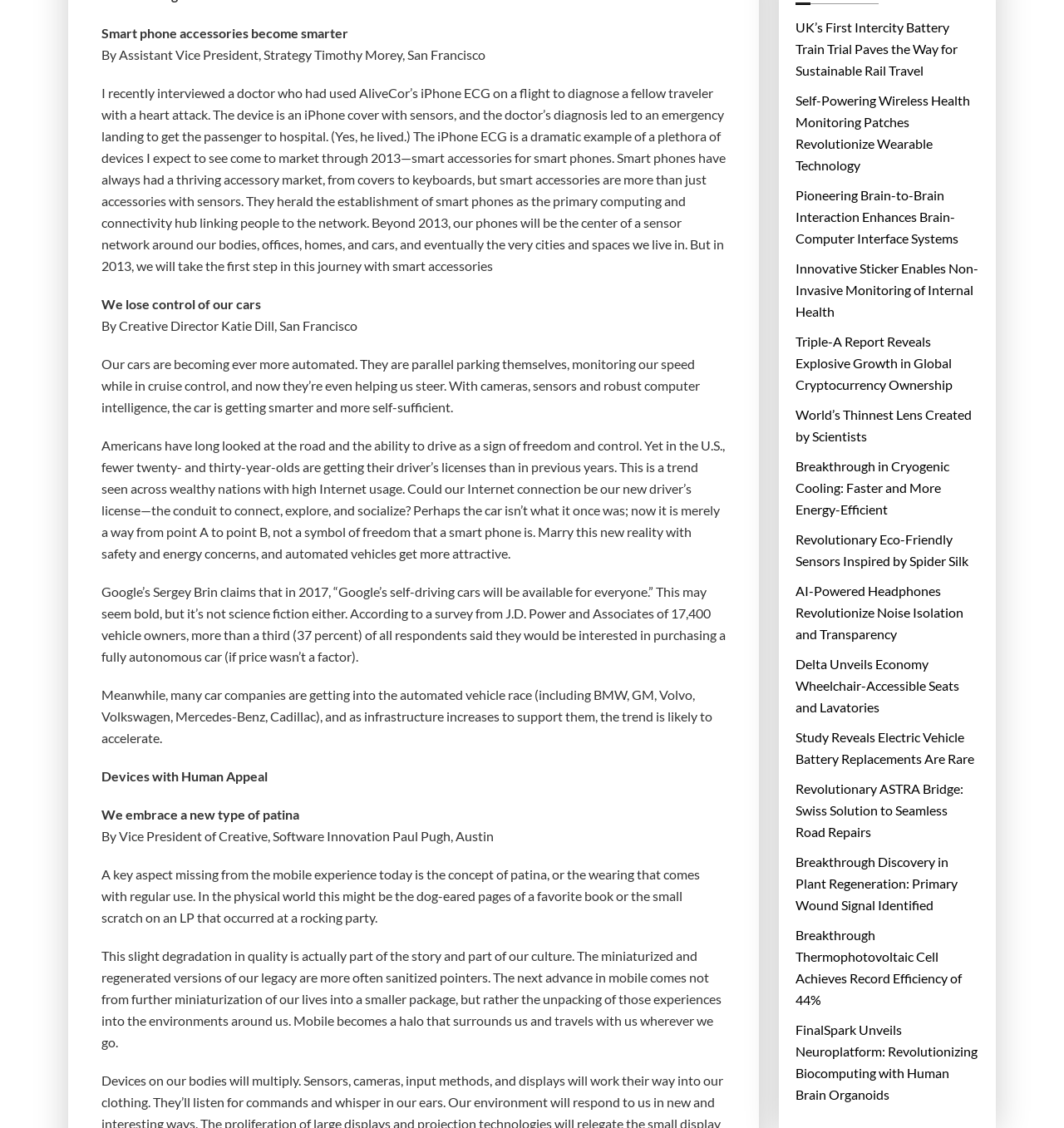What is the topic of the first article?
Answer the question with just one word or phrase using the image.

Smart phone accessories